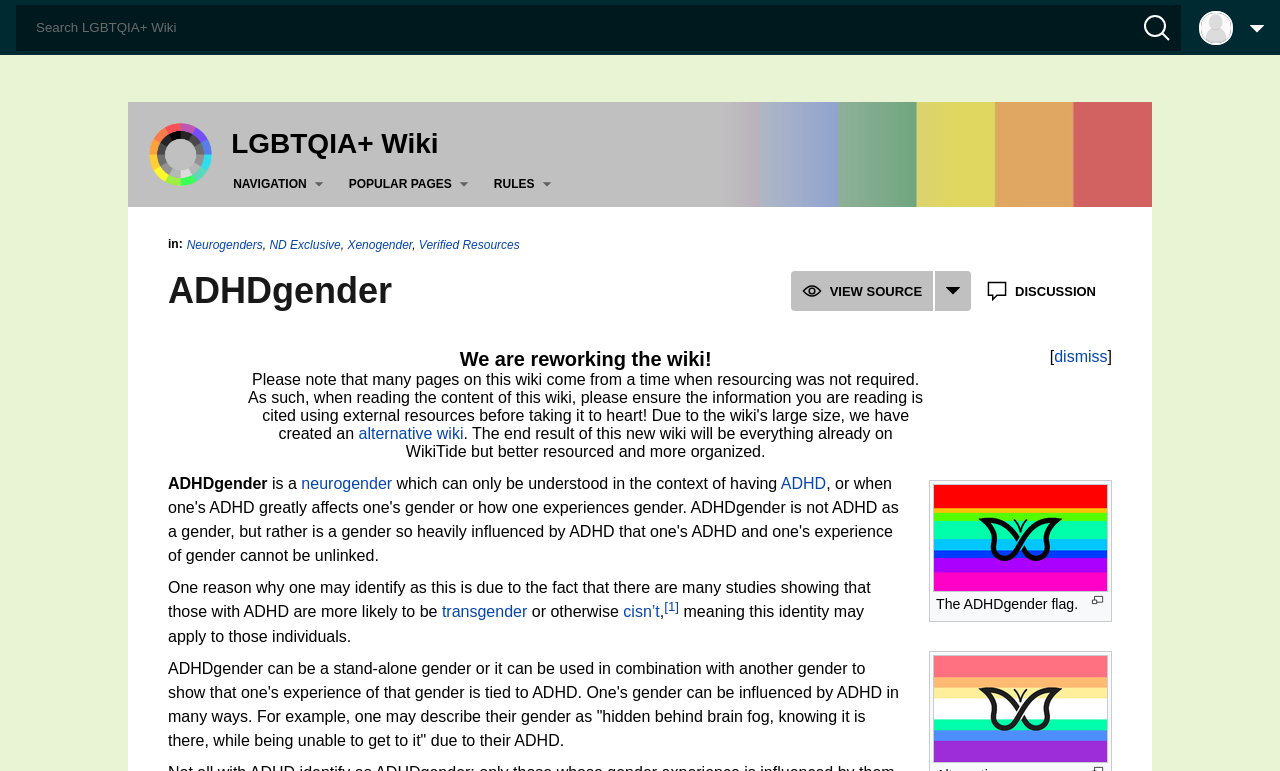Please provide a comprehensive answer to the question below using the information from the image: What is the relationship between ADHD and being transgender?

According to the webpage, studies have shown that people with ADHD are more likely to be transgender or otherwise non-cisgender. This is mentioned in the main content of the webpage.